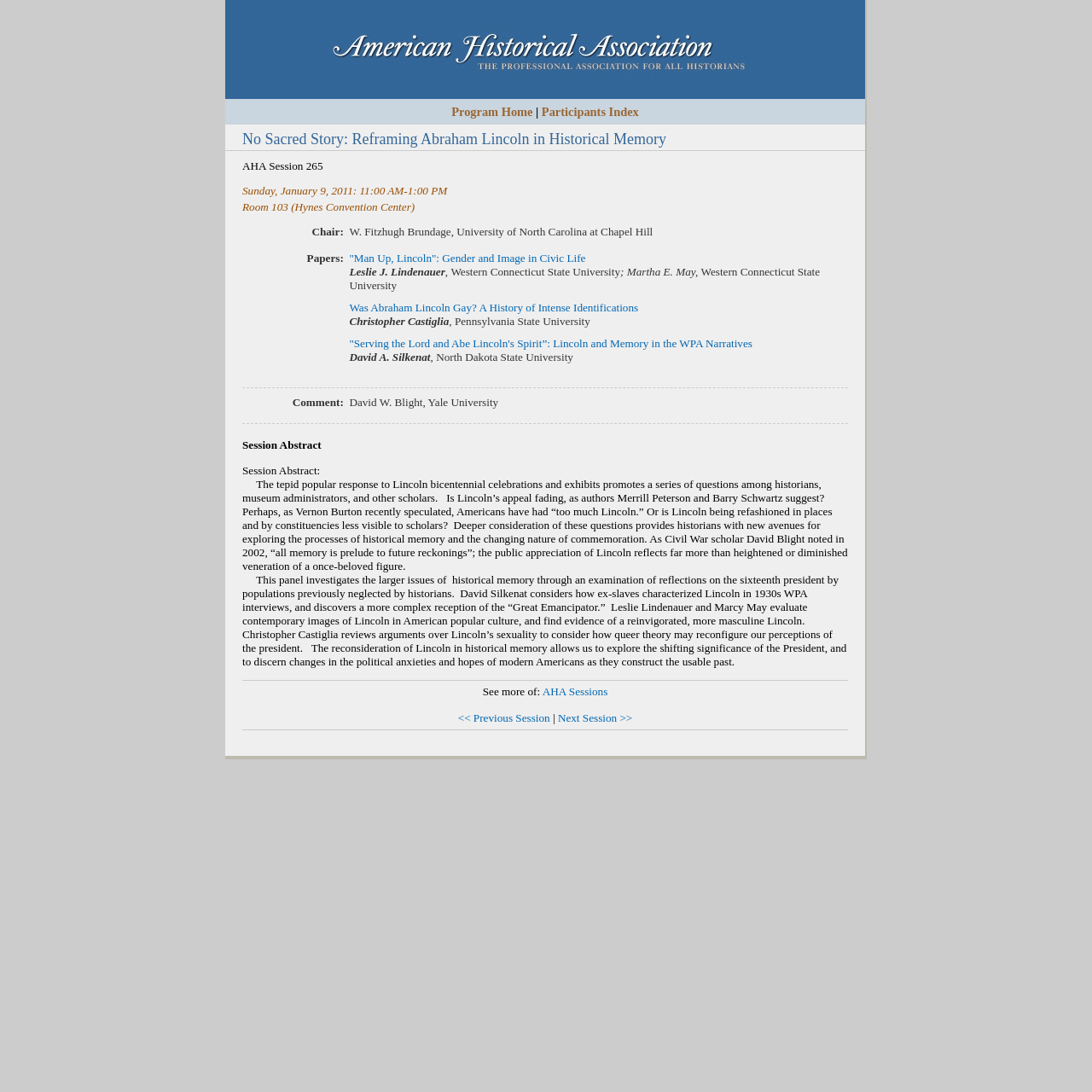Determine the bounding box coordinates of the clickable element to complete this instruction: "See more AHA Sessions". Provide the coordinates in the format of four float numbers between 0 and 1, [left, top, right, bottom].

[0.497, 0.627, 0.556, 0.639]